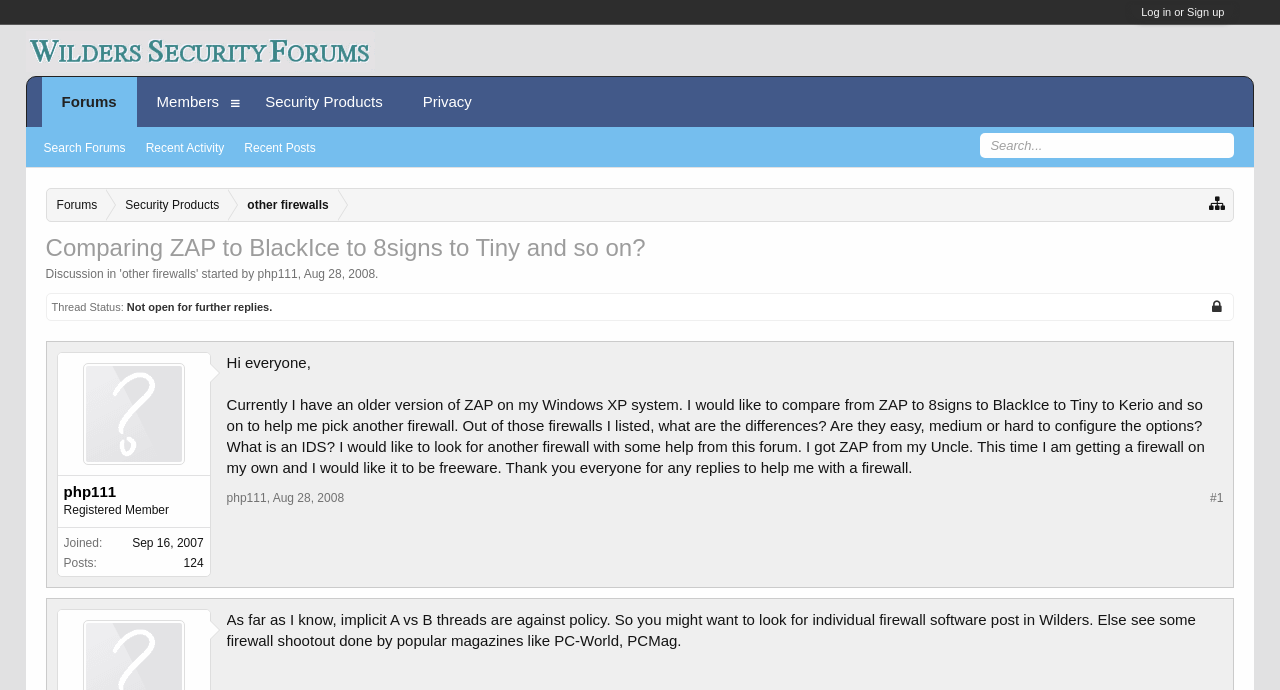Please provide the main heading of the webpage content.

Comparing ZAP to BlackIce to 8signs to Tiny and so on?